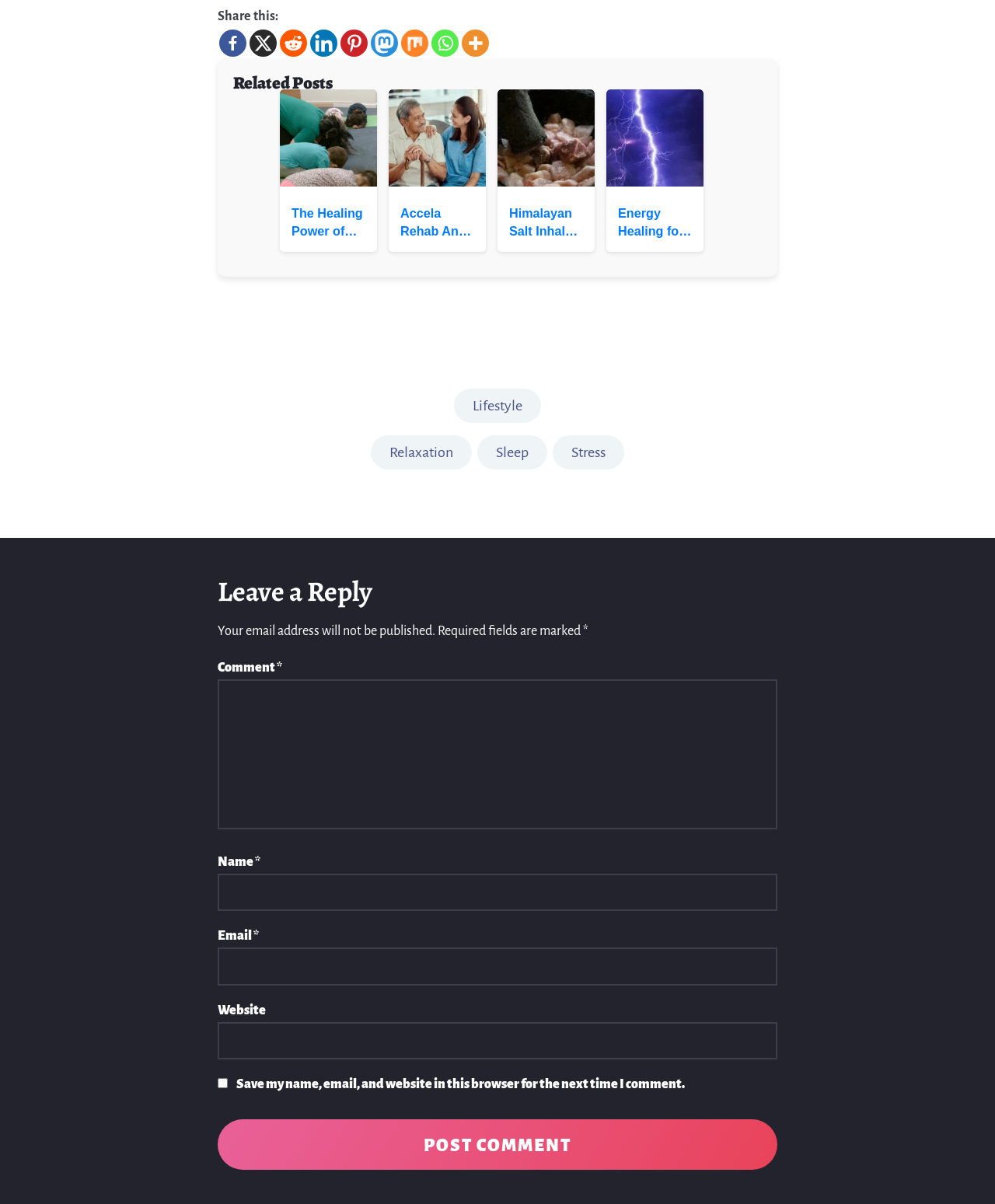Use a single word or phrase to answer the following:
What is the function of the button at the bottom?

Post Comment